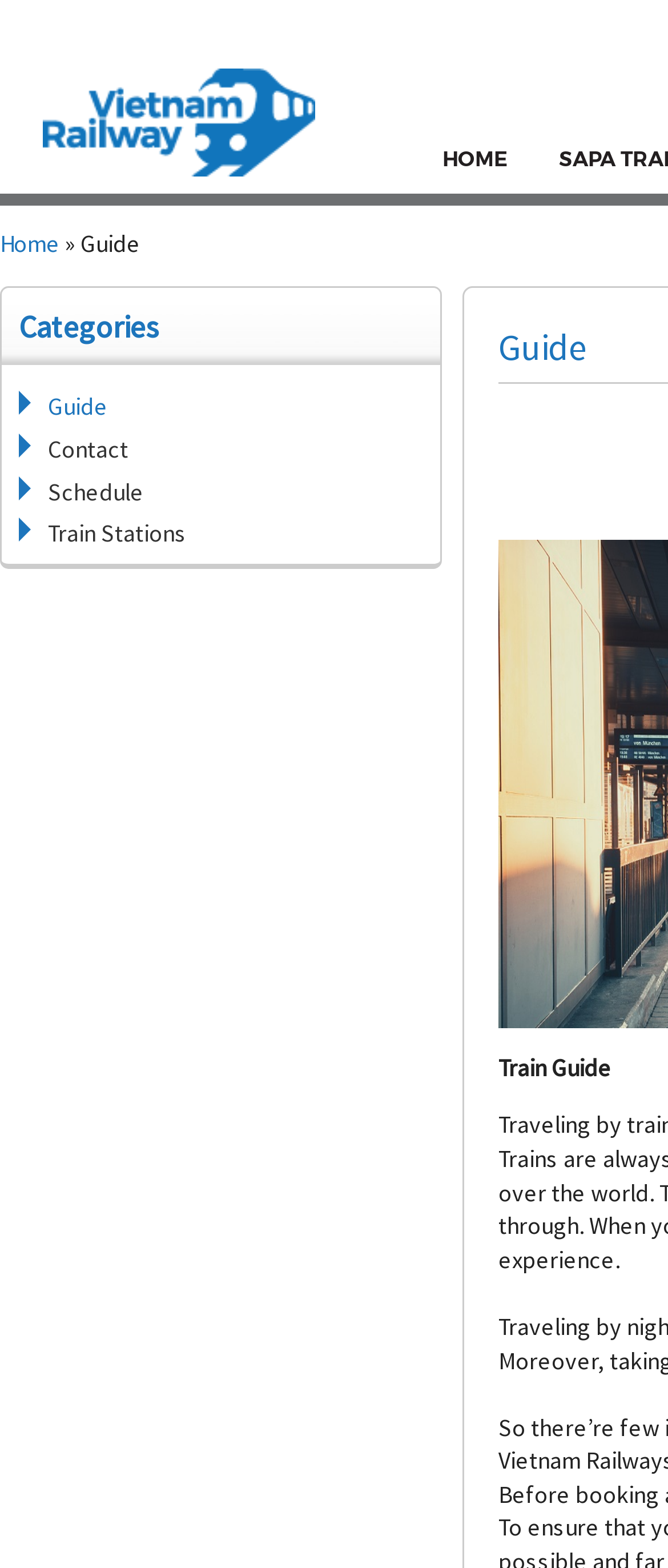What is the main menu category?
Provide a concise answer using a single word or phrase based on the image.

HOME